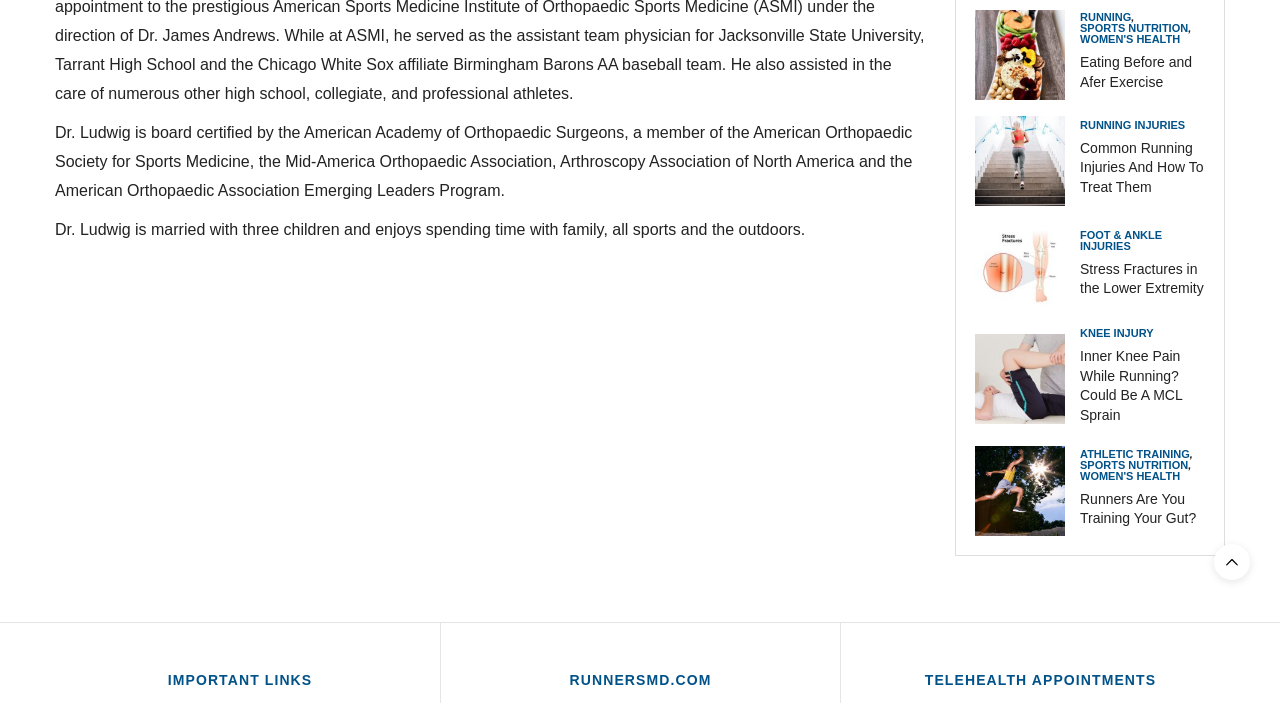Using the element description provided, determine the bounding box coordinates in the format (top-left x, top-left y, bottom-right x, bottom-right y). Ensure that all values are floating point numbers between 0 and 1. Element description: running

[0.844, 0.018, 0.884, 0.033]